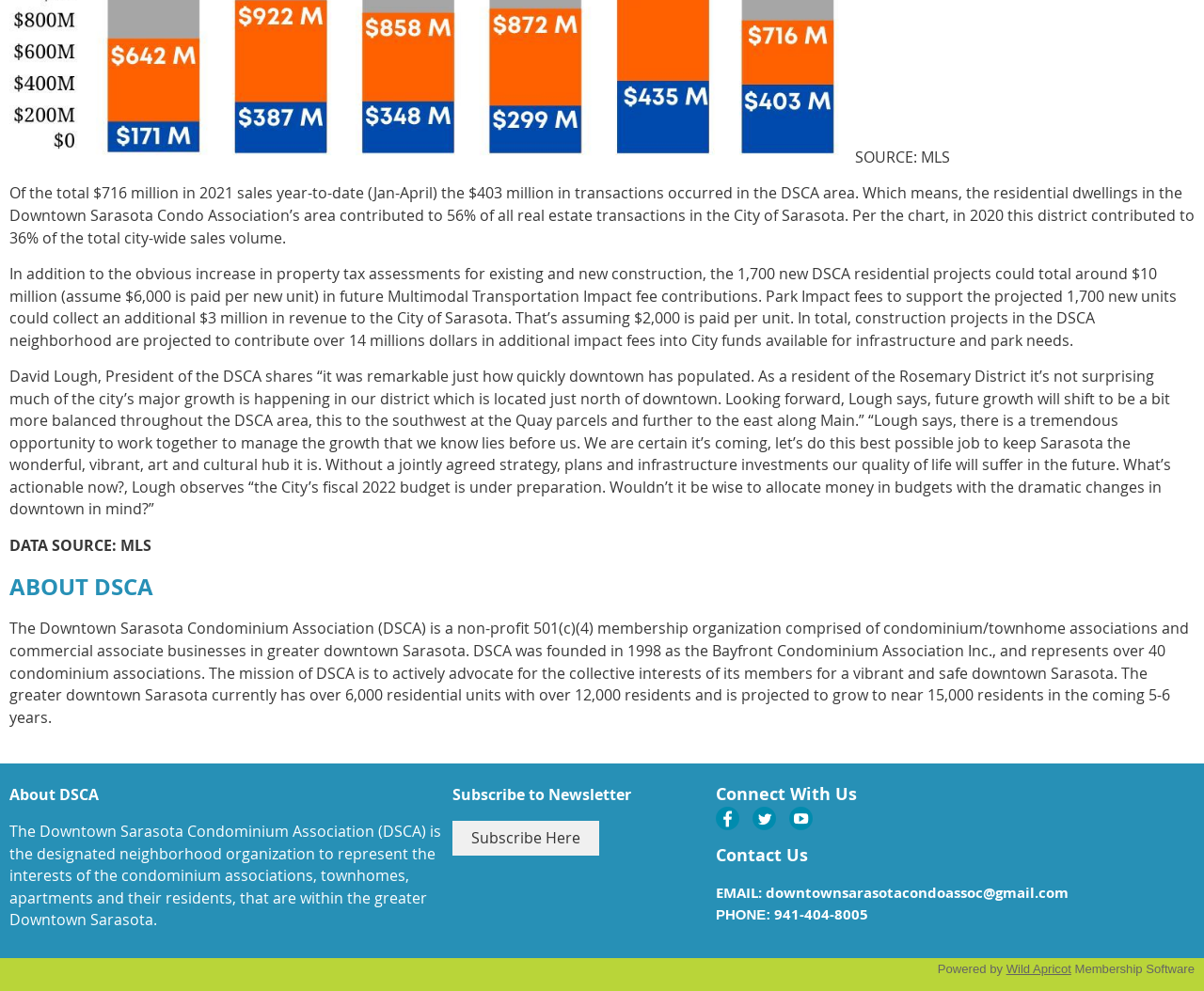Answer briefly with one word or phrase:
What percentage of real estate transactions in the City of Sarasota did the DSCA area contribute to in 2021?

56%